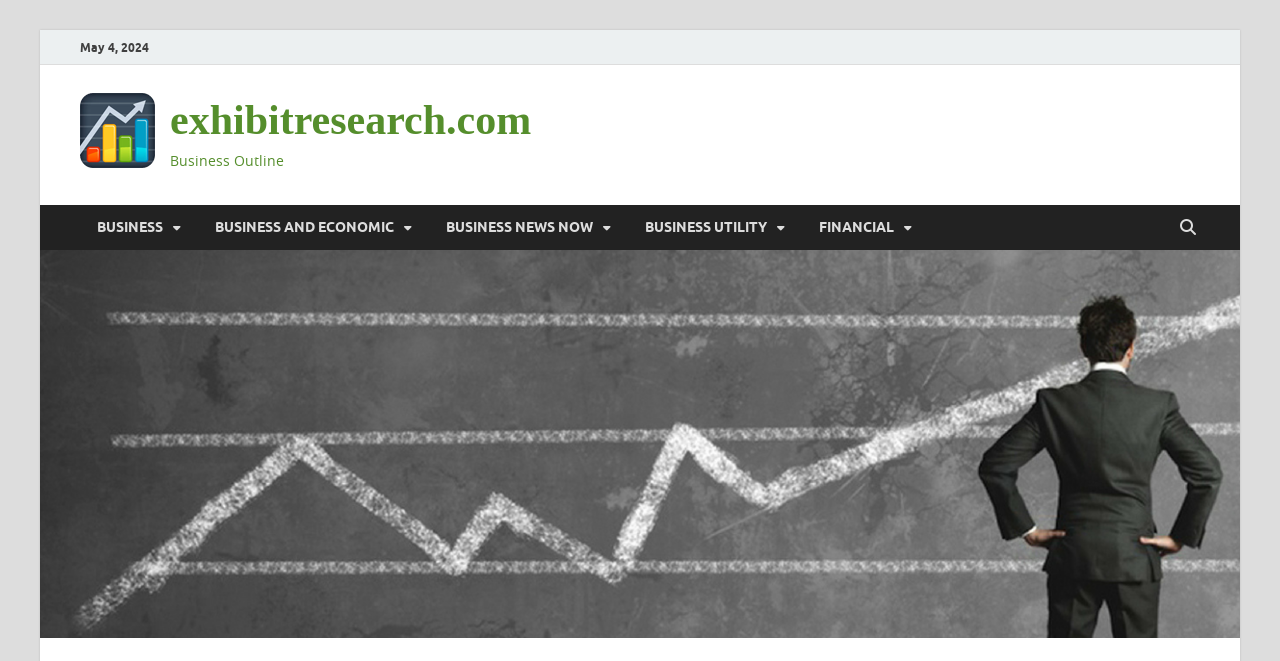Extract the bounding box coordinates for the HTML element that matches this description: "Business And Economic". The coordinates should be four float numbers between 0 and 1, i.e., [left, top, right, bottom].

[0.155, 0.31, 0.335, 0.378]